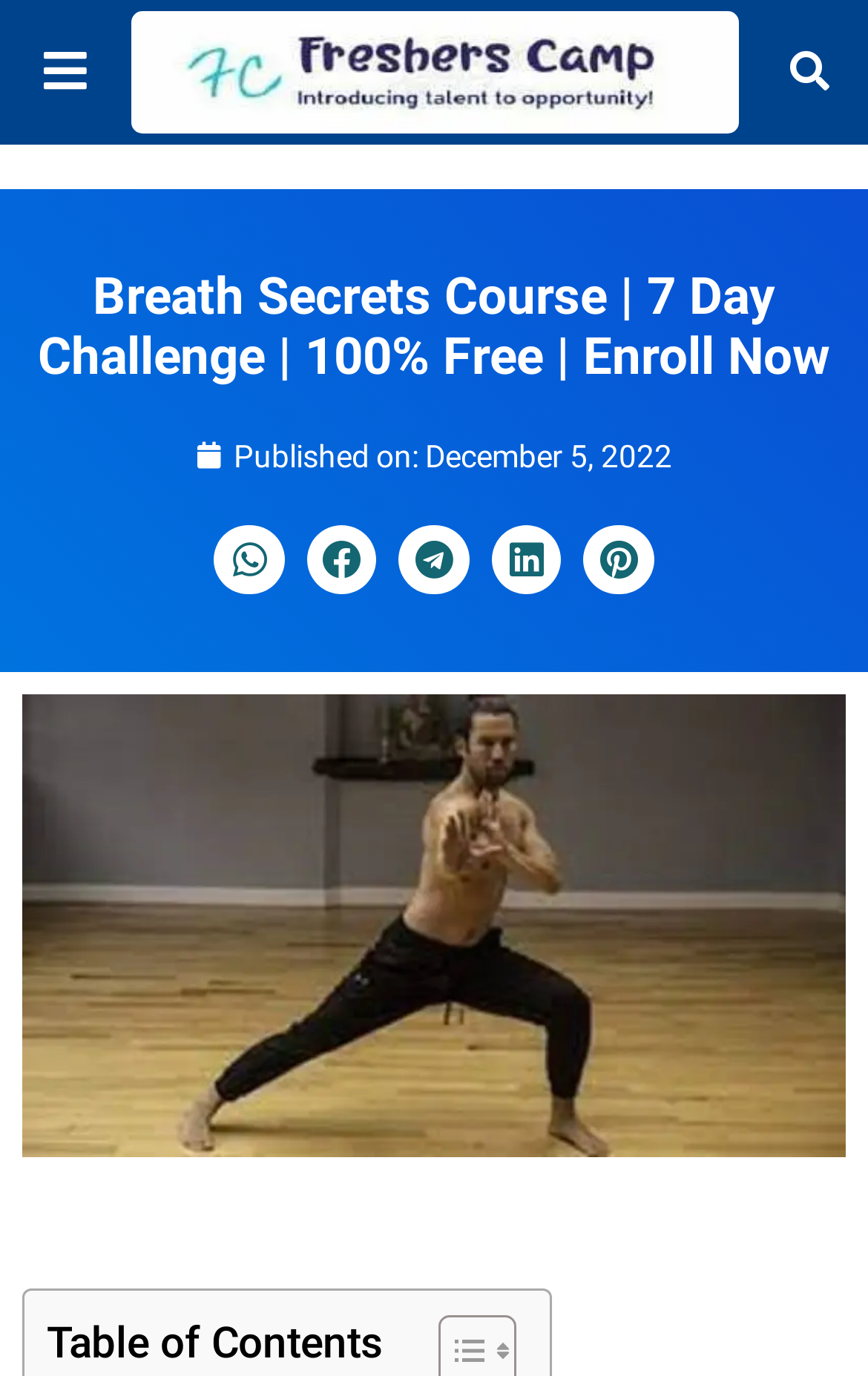Provide the text content of the webpage's main heading.

Breath Secrets Course | 7 Day Challenge | 100% Free | Enroll Now